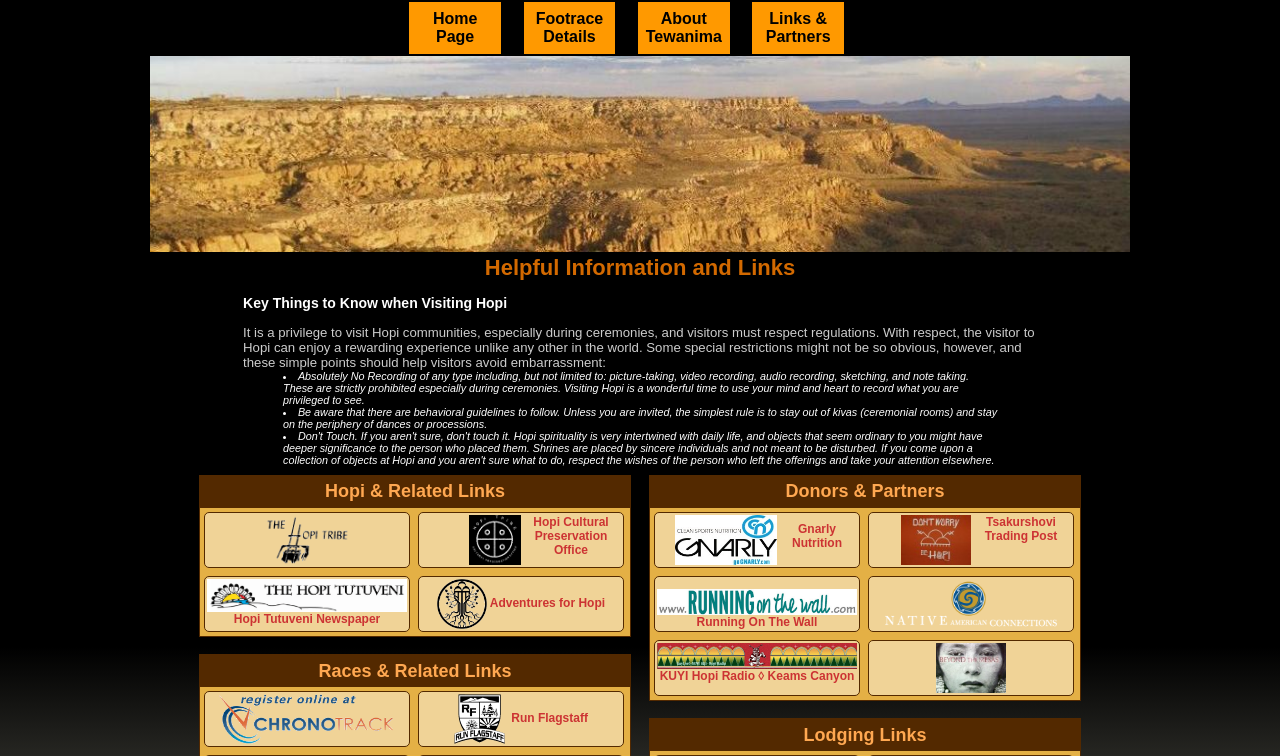Analyze the image and answer the question with as much detail as possible: 
What is the purpose of visiting Hopi communities?

According to the webpage, visitors must respect regulations when visiting Hopi communities, especially during ceremonies. This is to avoid embarrassment and to have a rewarding experience.